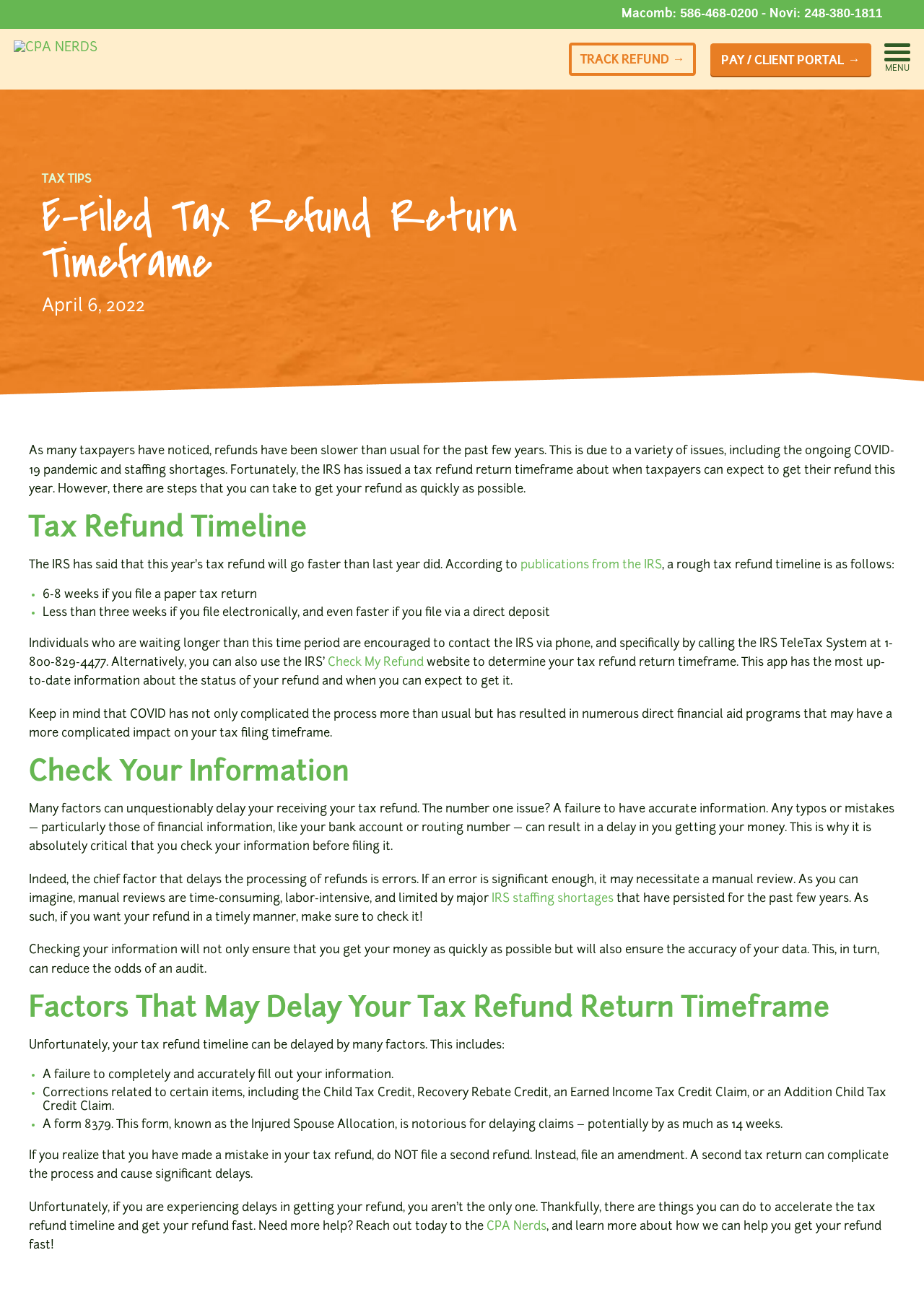Provide the bounding box coordinates of the area you need to click to execute the following instruction: "Check out the PODCAST".

None